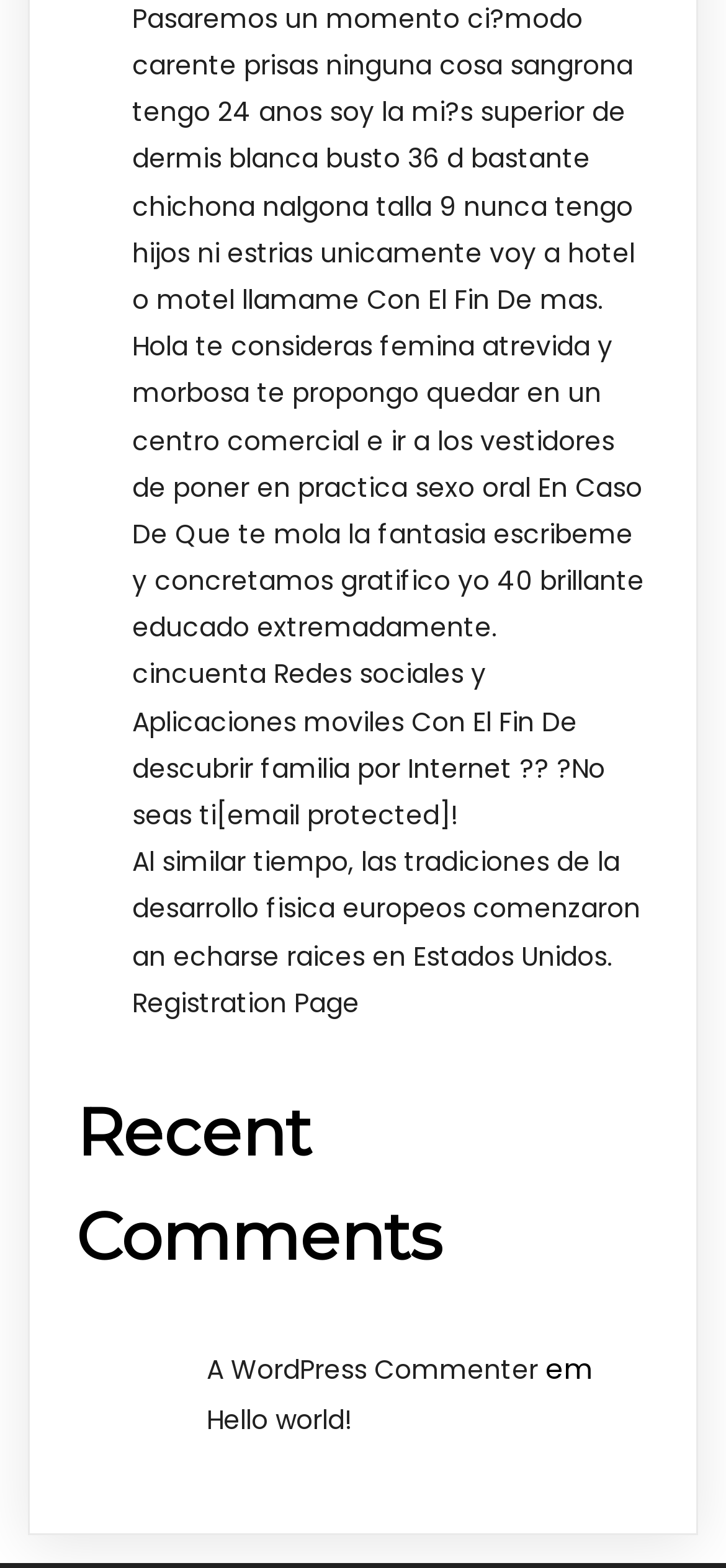What is the content of the first link?
Using the picture, provide a one-word or short phrase answer.

Hola te consideras femina atrevida y morbosa...